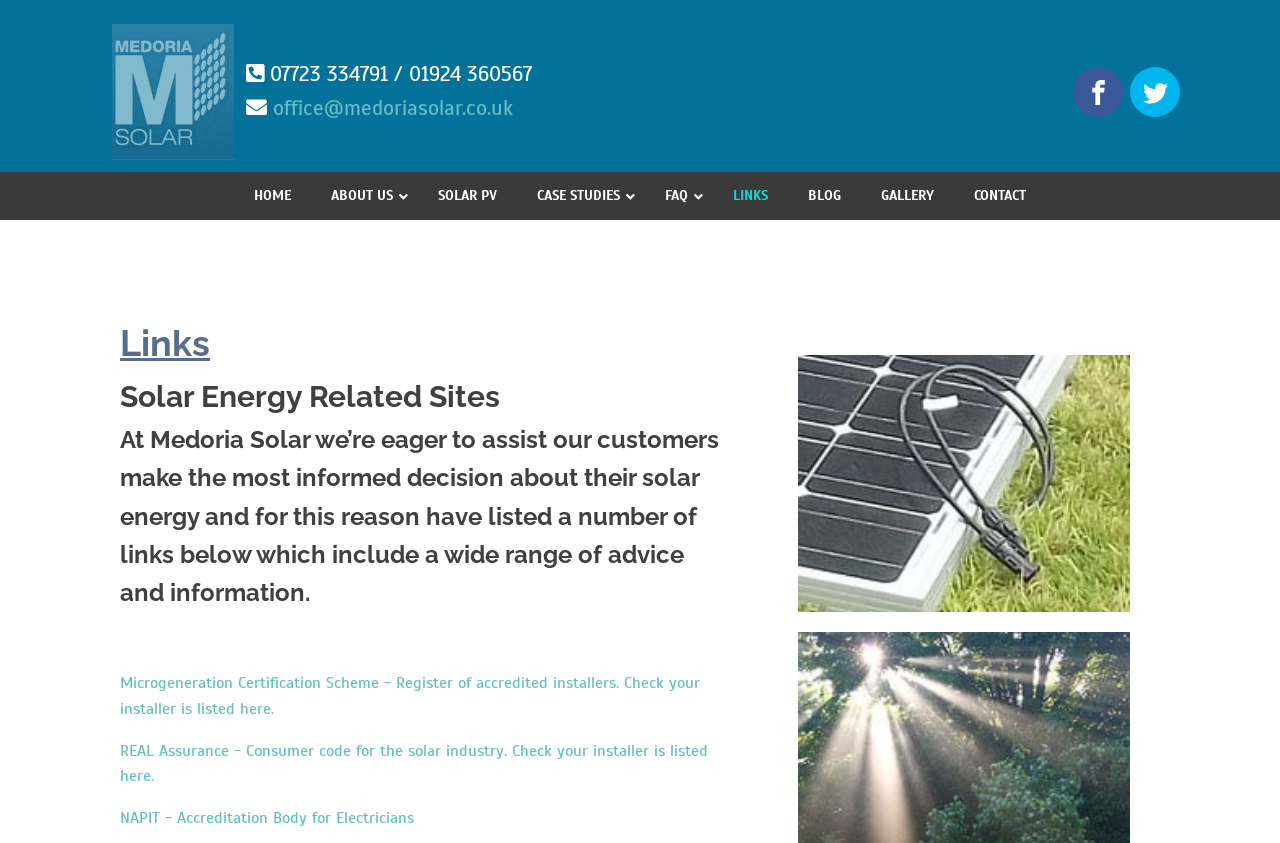What is the name of the certification scheme for solar installers?
From the screenshot, provide a brief answer in one word or phrase.

Microgeneration Certification Scheme